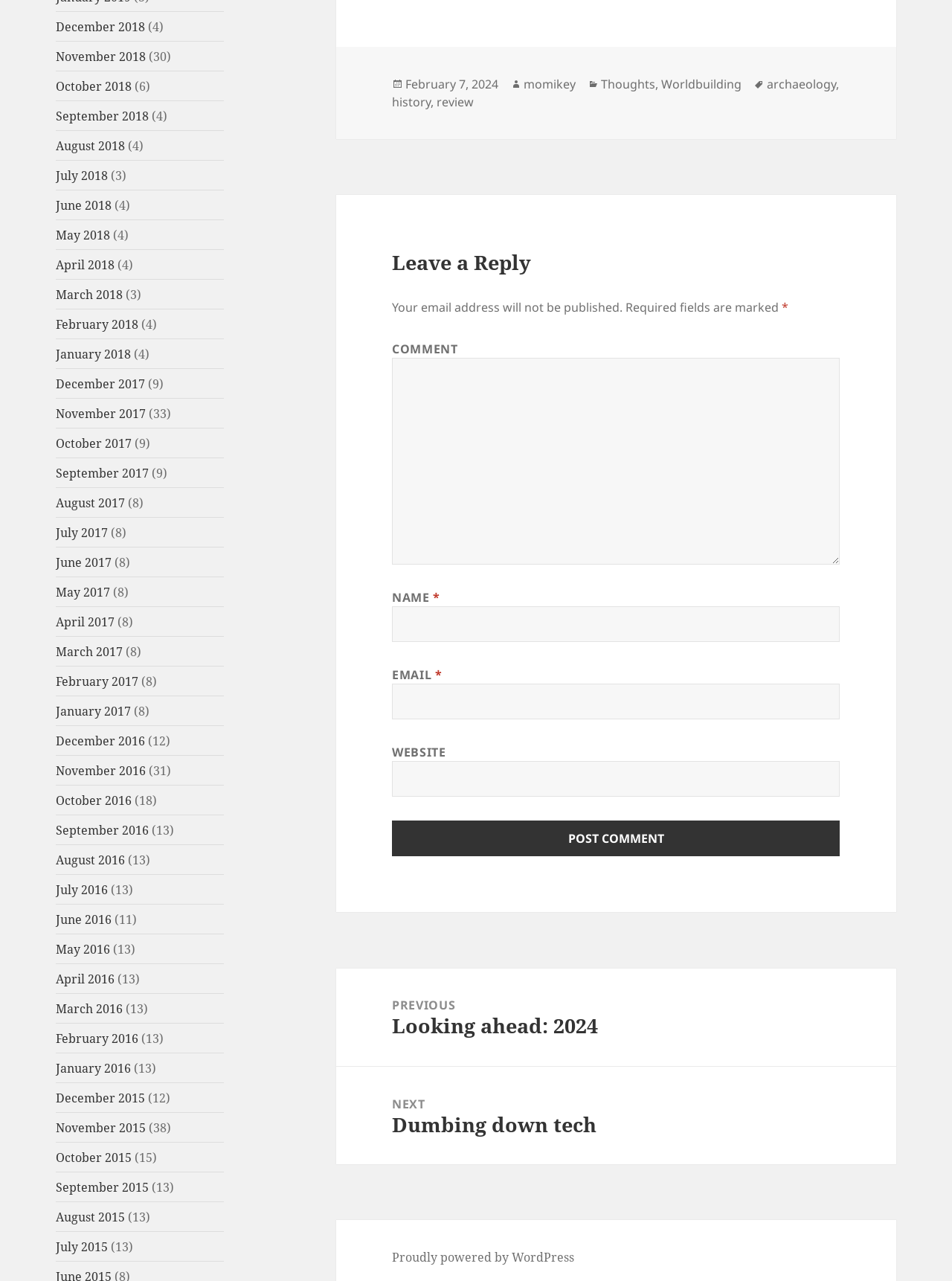What is the date of the latest article?
Provide a well-explained and detailed answer to the question.

I looked at the footer section and found the date 'February 7, 2024' listed next to the label 'Posted on'.